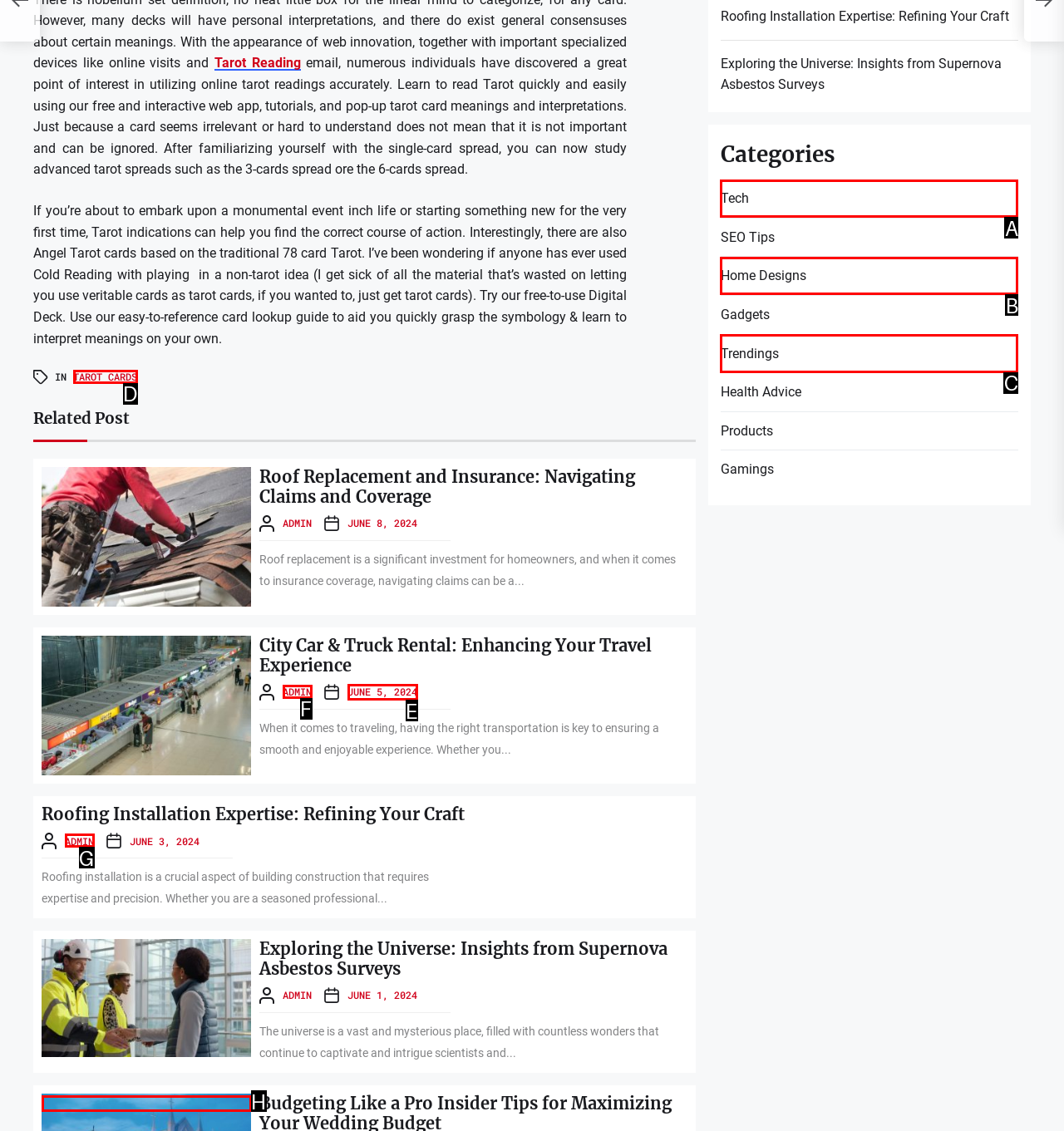Select the letter of the HTML element that best fits the description: June 5, 2024June 8, 2024
Answer with the corresponding letter from the provided choices.

E